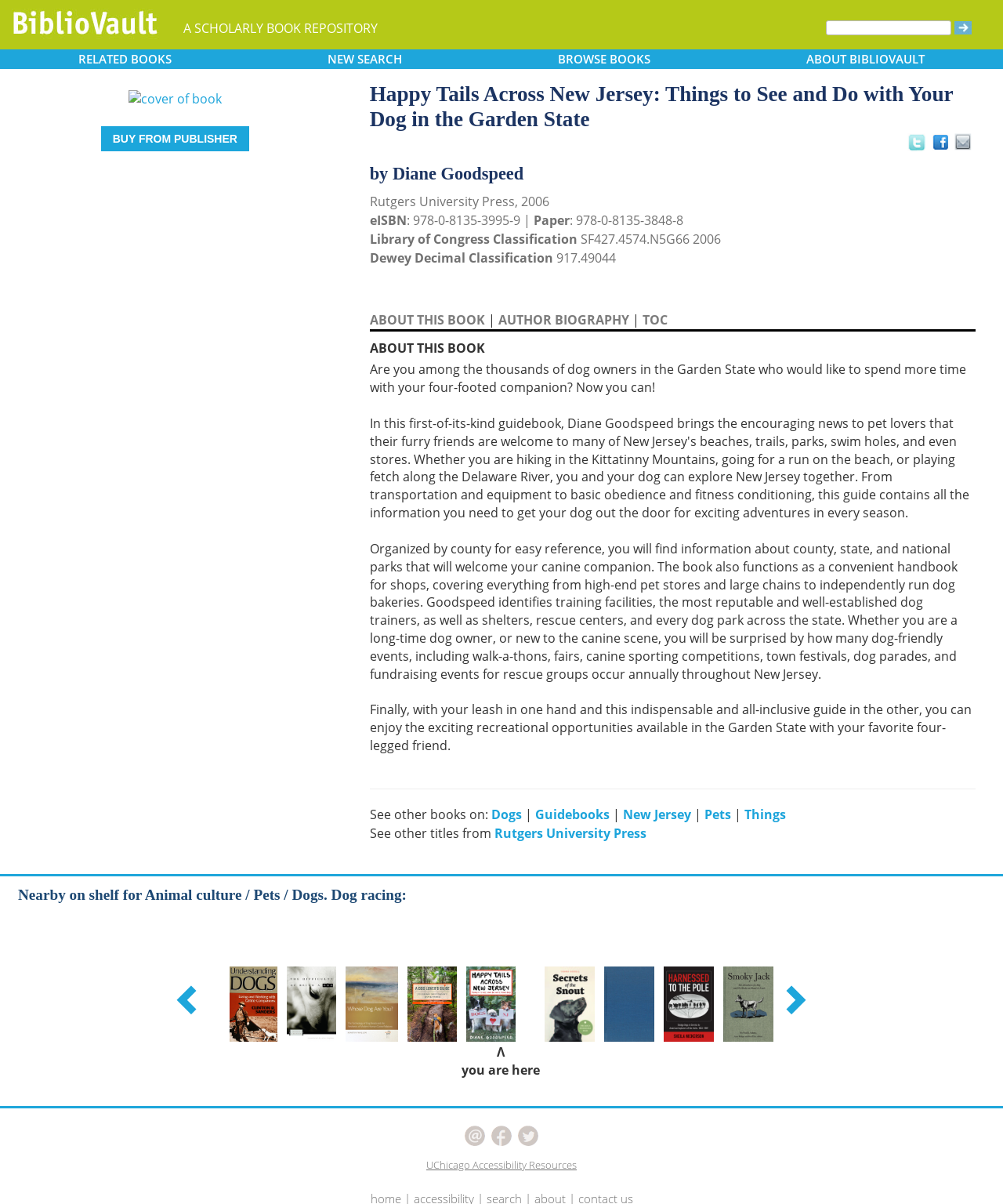What is the classification of this book in the Library of Congress?
Examine the image closely and answer the question with as much detail as possible.

The classification of this book in the Library of Congress is SF427.4574.N5G66 2006, which can be found in the text 'Library of Congress Classification: SF427.4574.N5G66 2006' on the webpage.